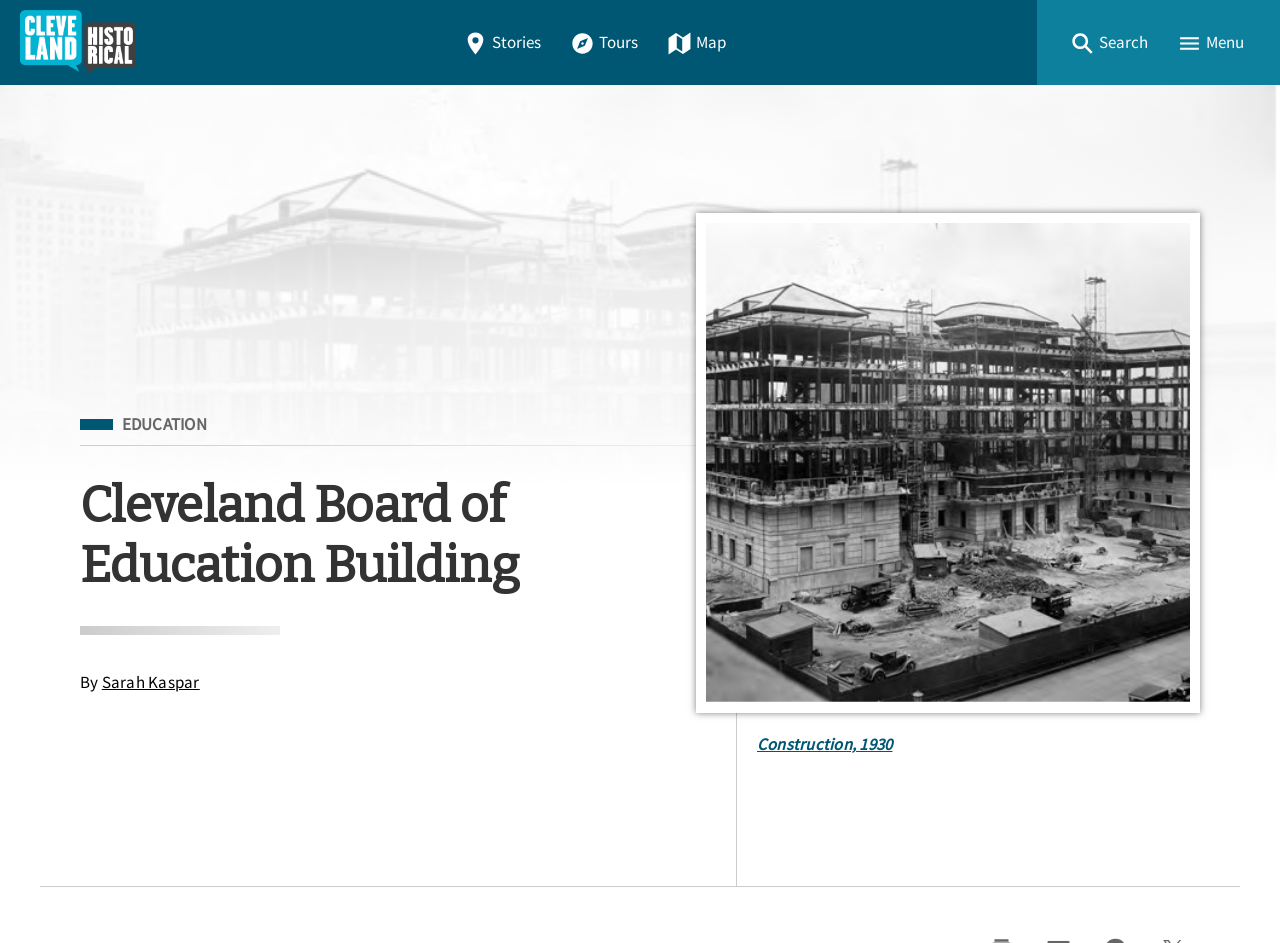Please extract the title of the webpage.

Cleveland Board of Education Building